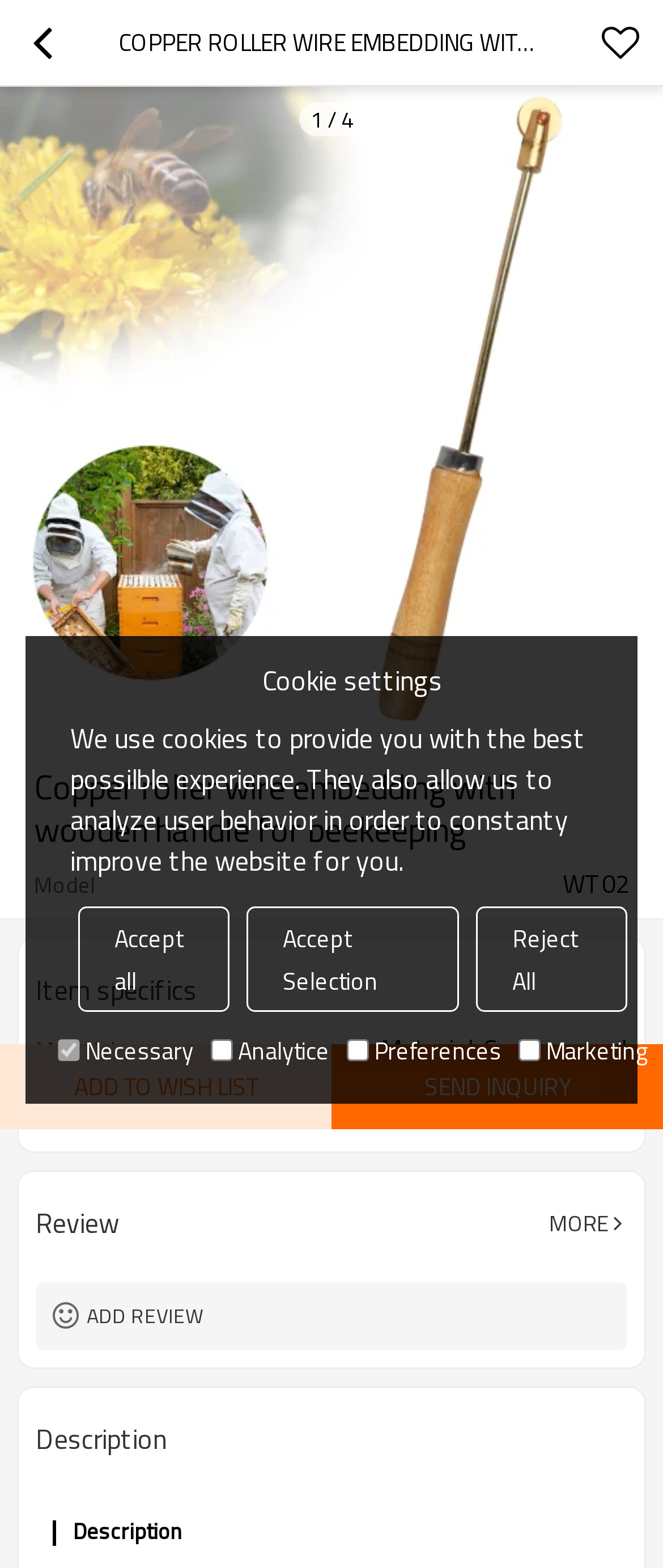Explain in detail what is displayed on the webpage.

This webpage is about a product called "Copper roller wire embedding with wooden handle for beekeeping" from the brand BEESVISION. At the top, there are two buttons, one with an icon and another with an arrow icon, likely for navigation or menu purposes. Below these buttons, there is a large image of the product, taking up most of the width of the page.

Underneath the image, there is a heading with the product name, followed by a description list that provides details about the product. The list includes the model number, which is WT02, and the material used, which is copper and wood. 

Further down, there is another heading titled "Item specifics" that lists more details about the product, including its function, which is to embed wire into comb foundation. 

The page also has a section for reviews, with a button to show more reviews and another to add a review. Additionally, there are buttons to add the product to a wishlist or send an inquiry.

On the right side of the page, there is a section about cookie settings, with a heading and a paragraph explaining the use of cookies on the website. Below this, there are buttons to accept all cookies, accept selected cookies, or reject all cookies. There are also checkboxes for different types of cookies, including necessary, analytical, preferences, and marketing cookies.

At the bottom of the page, there are two more buttons, one to add the product to a wishlist and another to send an inquiry.